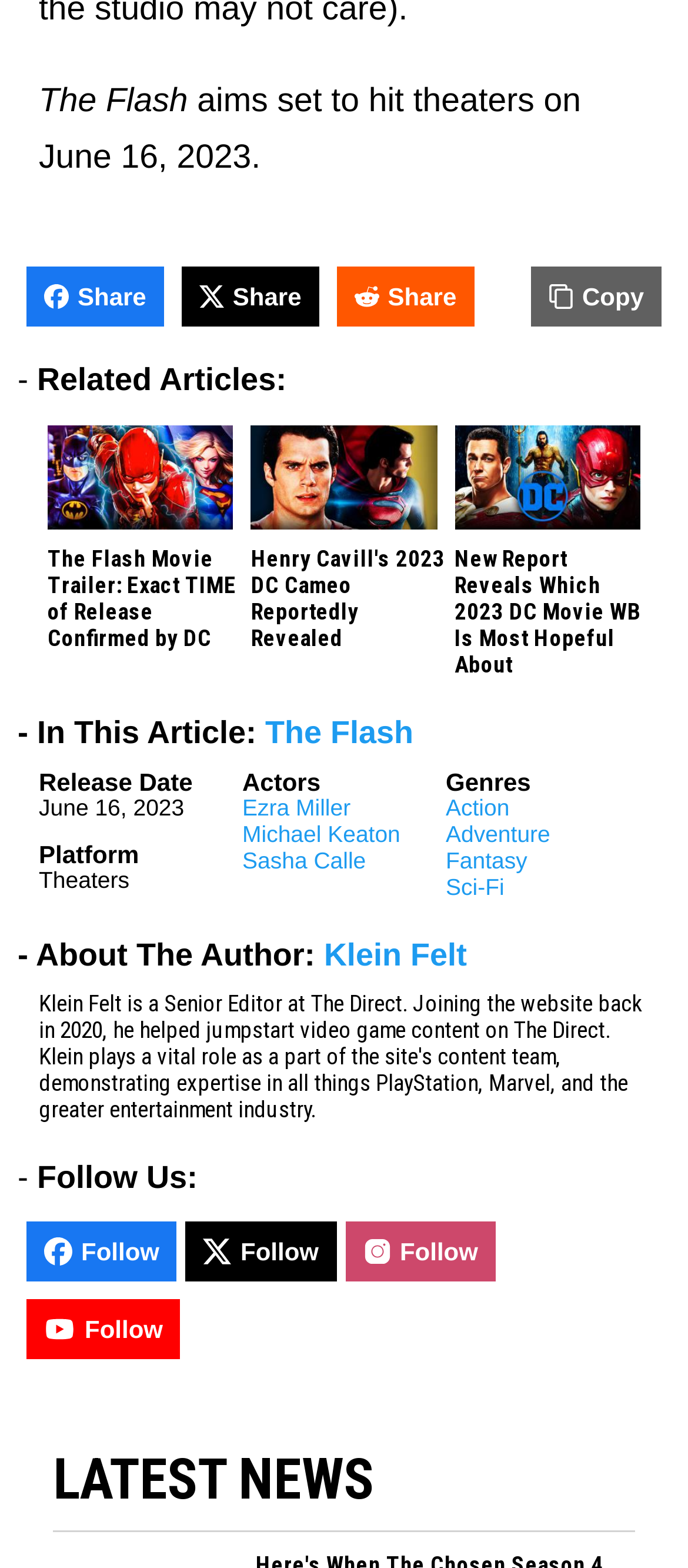Can you specify the bounding box coordinates for the region that should be clicked to fulfill this instruction: "Share the article".

[0.038, 0.17, 0.238, 0.208]